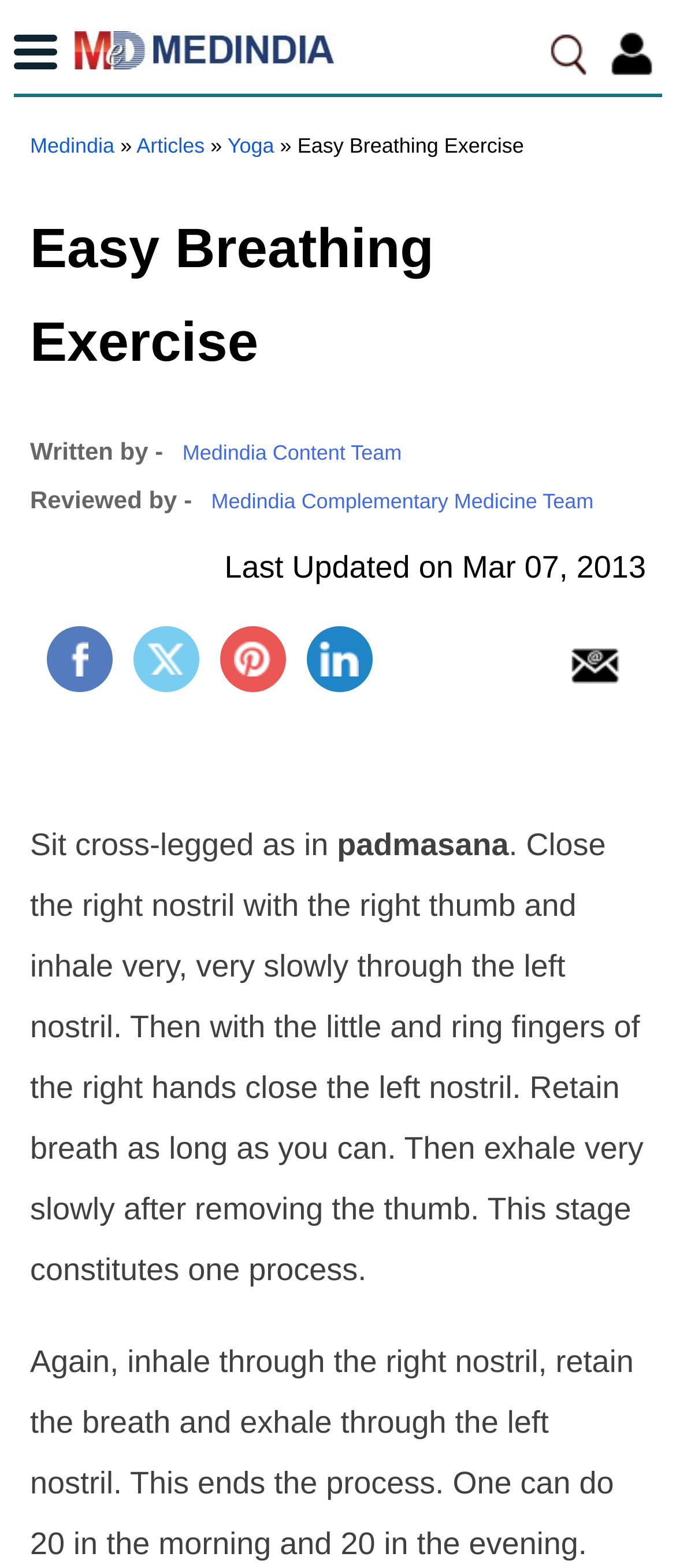What is the name of the exercise described?
Answer the question based on the image using a single word or a brief phrase.

Easy Breathing Exercise